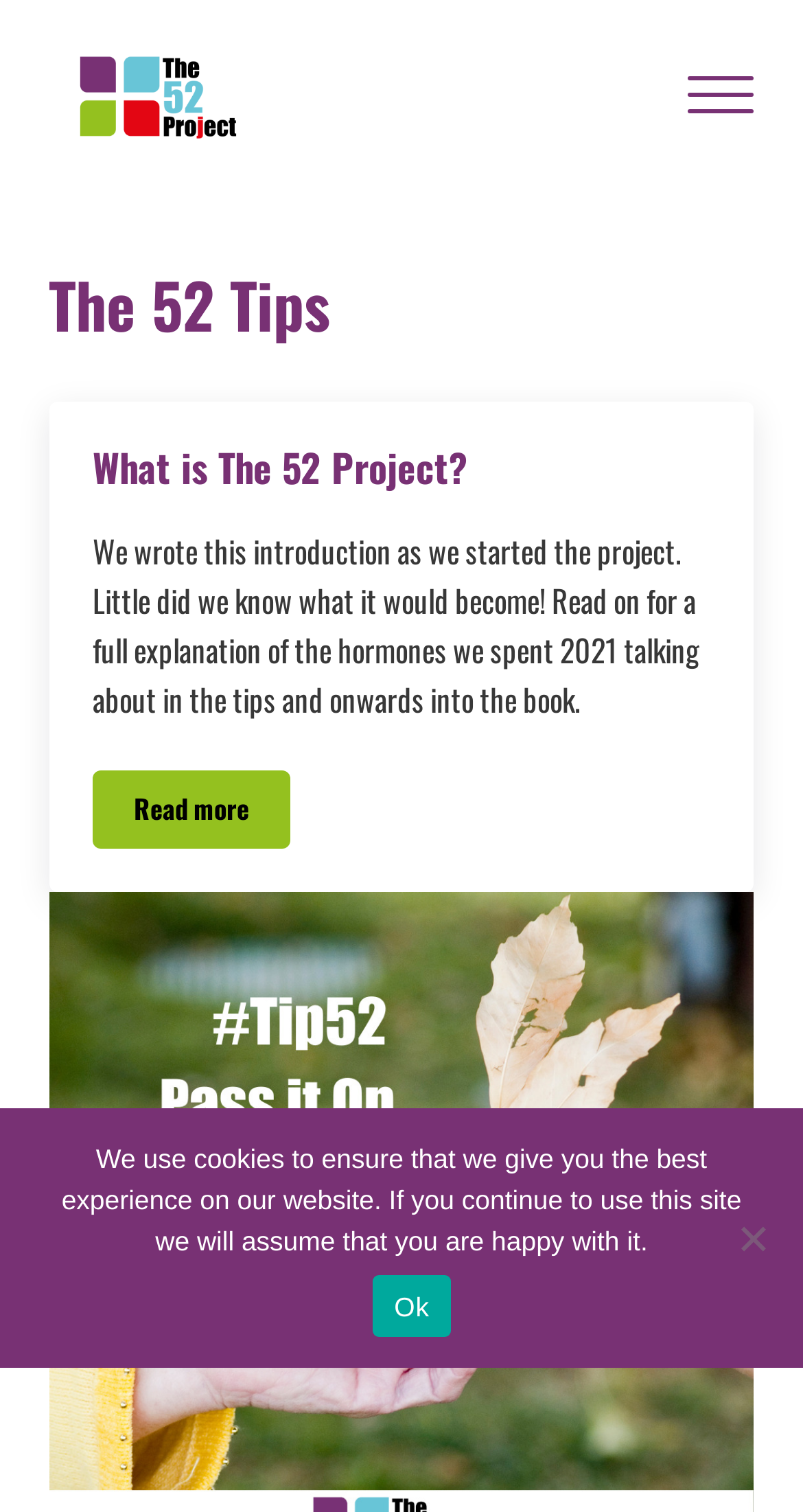What is the purpose of the cookie notice?
Answer with a single word or phrase by referring to the visual content.

To inform about cookie usage